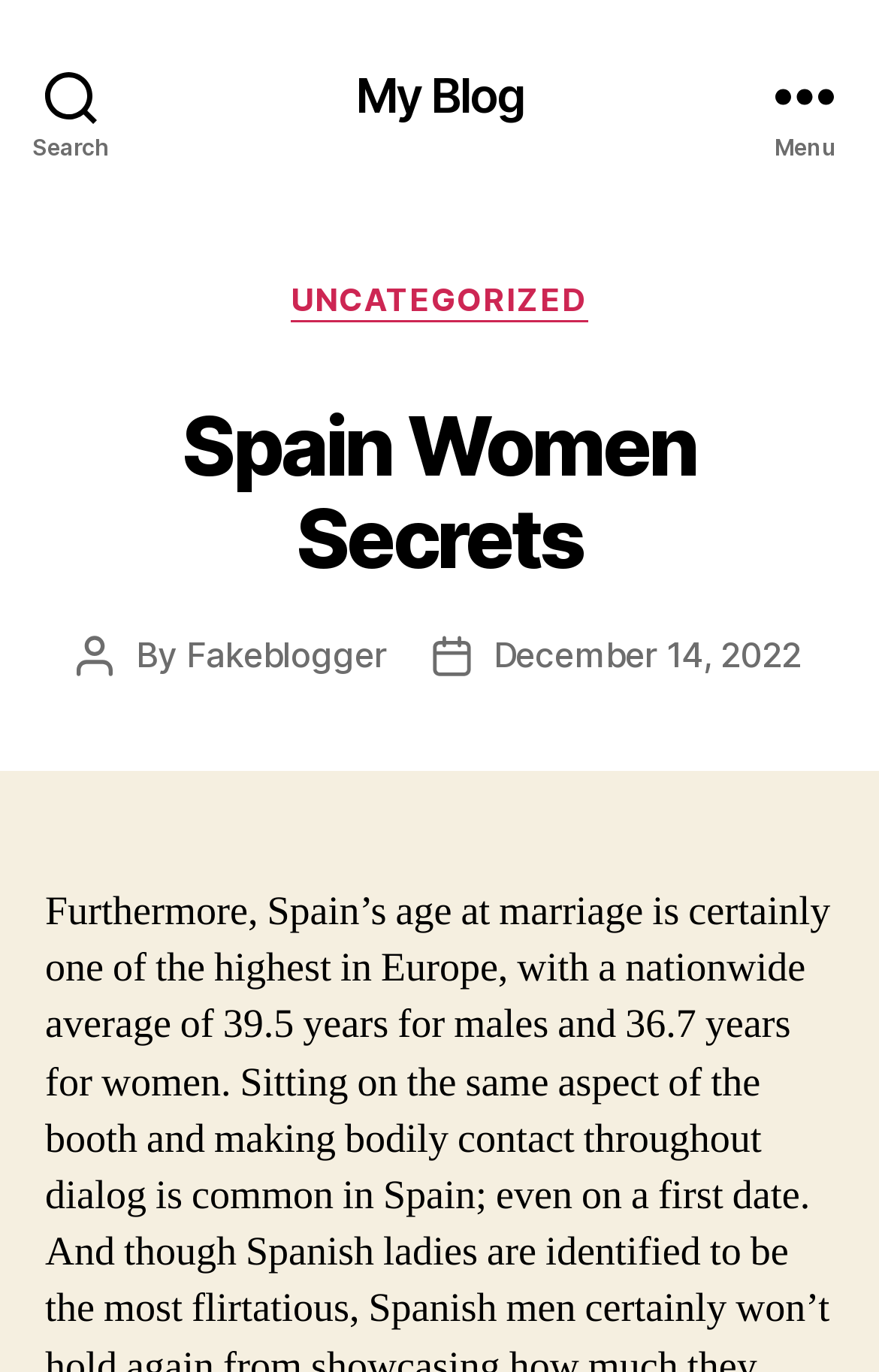Given the following UI element description: "My Blog", find the bounding box coordinates in the webpage screenshot.

[0.404, 0.052, 0.596, 0.086]